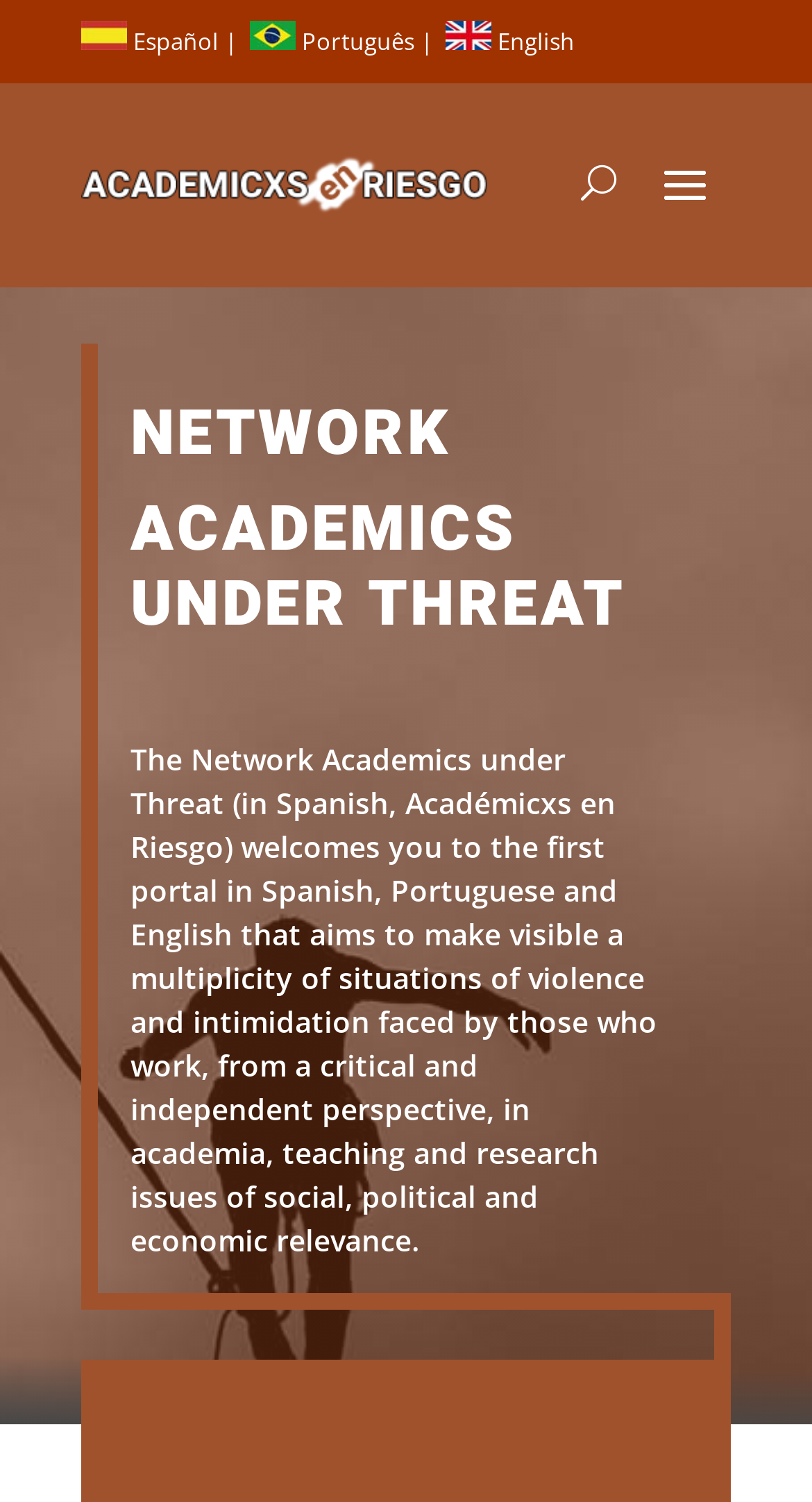Describe the webpage in detail, including text, images, and layout.

The webpage is a portal for the network of academics under threat, with a focus on making visible situations of violence and intimidation faced by academics. 

At the top left of the page, there are four language options: Español, Português, and English, separated by vertical lines. 

Below the language options, there is a prominent button with a "U" icon, which is positioned at the top center of the page. 

To the right of the button, there are three headings that read "NETWORK", "ACADEMICS UNDER THREAT", and they are stacked vertically, taking up a significant portion of the page. 

Following the headings, there is a paragraph of text that provides a brief introduction to the network, explaining its purpose and goals. This text is positioned below the headings and spans across most of the page.